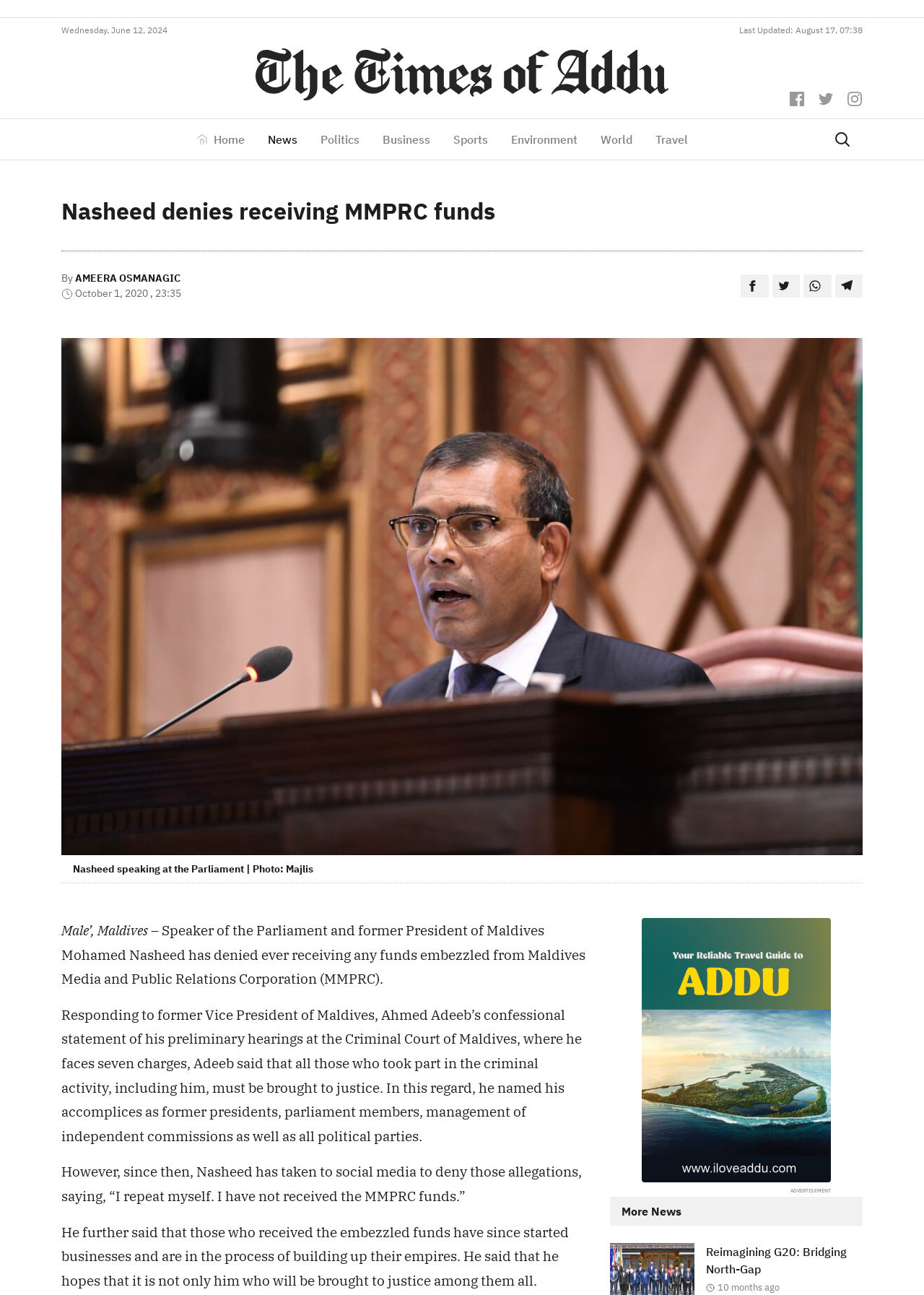Locate the bounding box of the UI element described in the following text: "Twitter icon".

[0.886, 0.07, 0.905, 0.081]